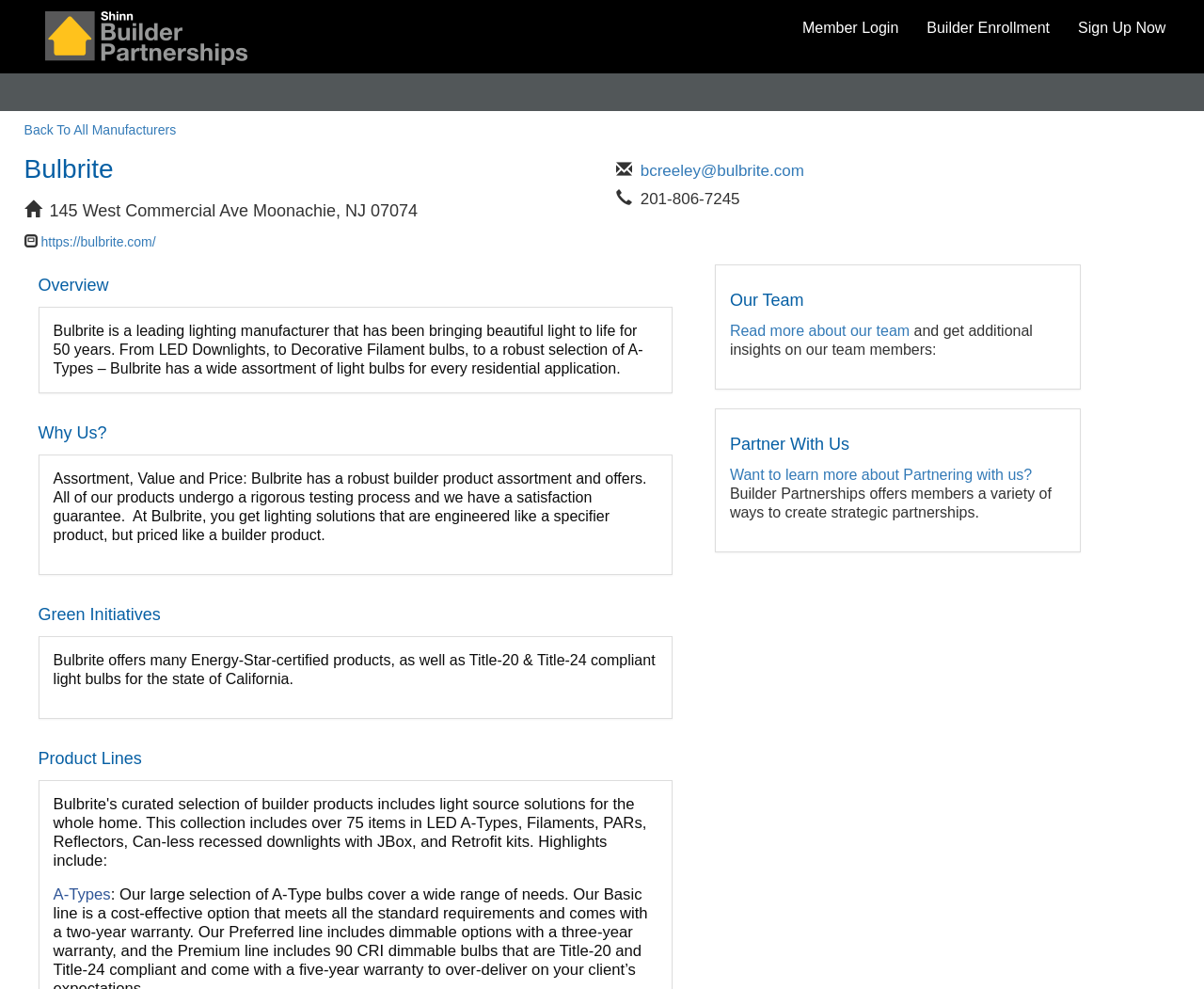Highlight the bounding box coordinates of the element that should be clicked to carry out the following instruction: "Click on Builder Partnerships". The coordinates must be given as four float numbers ranging from 0 to 1, i.e., [left, top, right, bottom].

[0.02, 0.01, 0.26, 0.067]